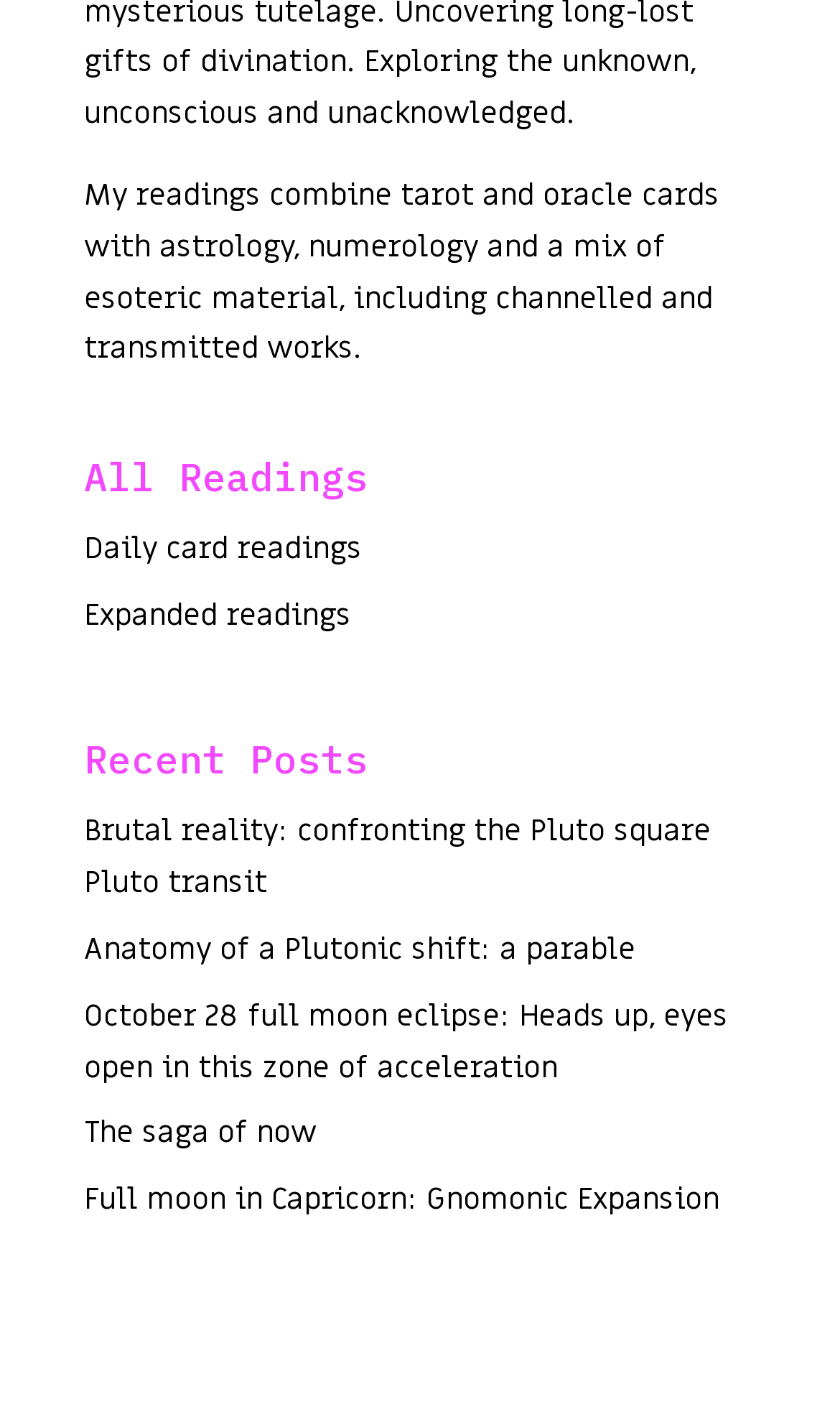Show the bounding box coordinates for the HTML element described as: "Expanded readings".

[0.1, 0.419, 0.418, 0.447]